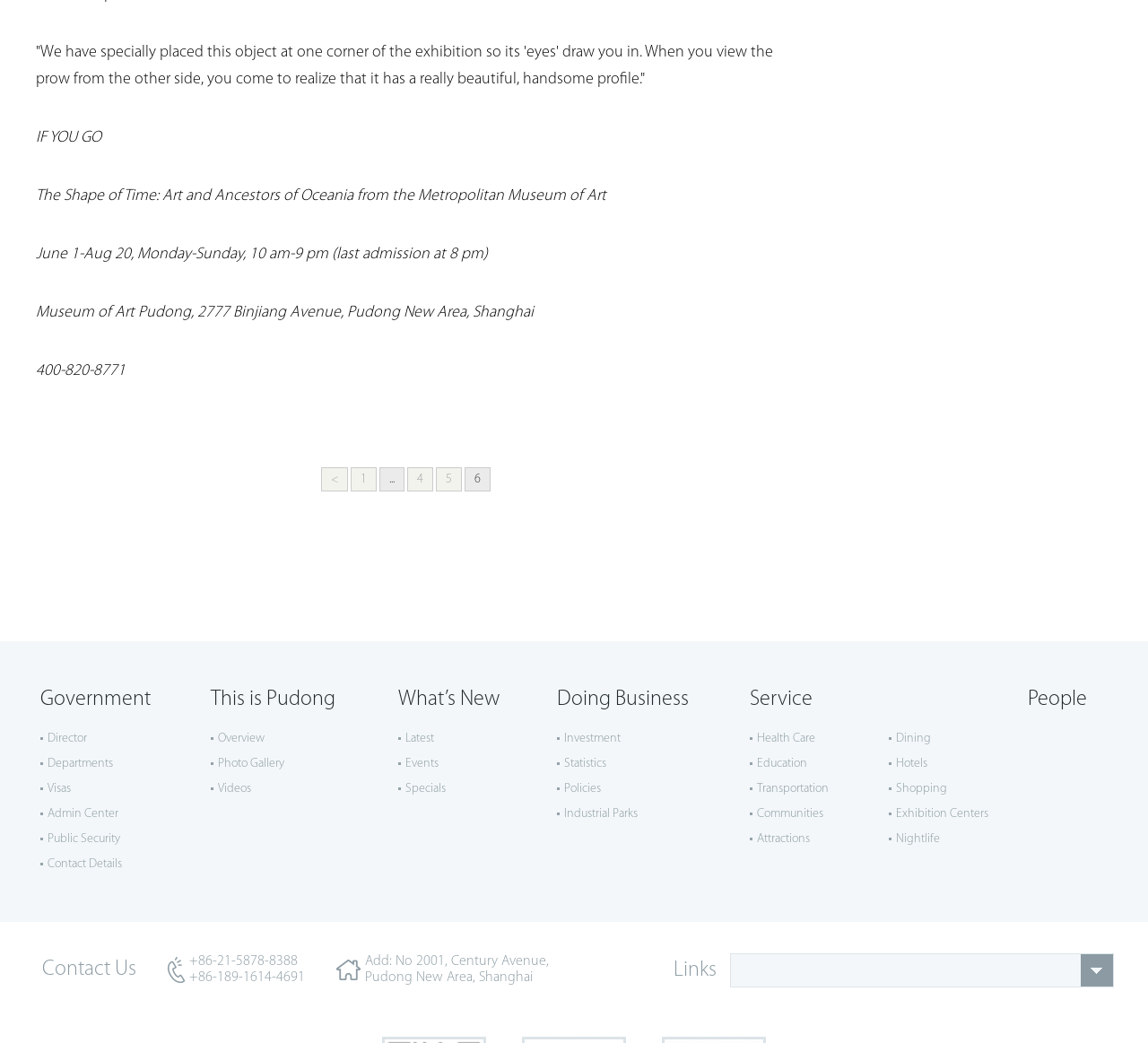Provide a single word or phrase answer to the question: 
What is the phone number of the Museum of Art Pudong?

400-820-8771